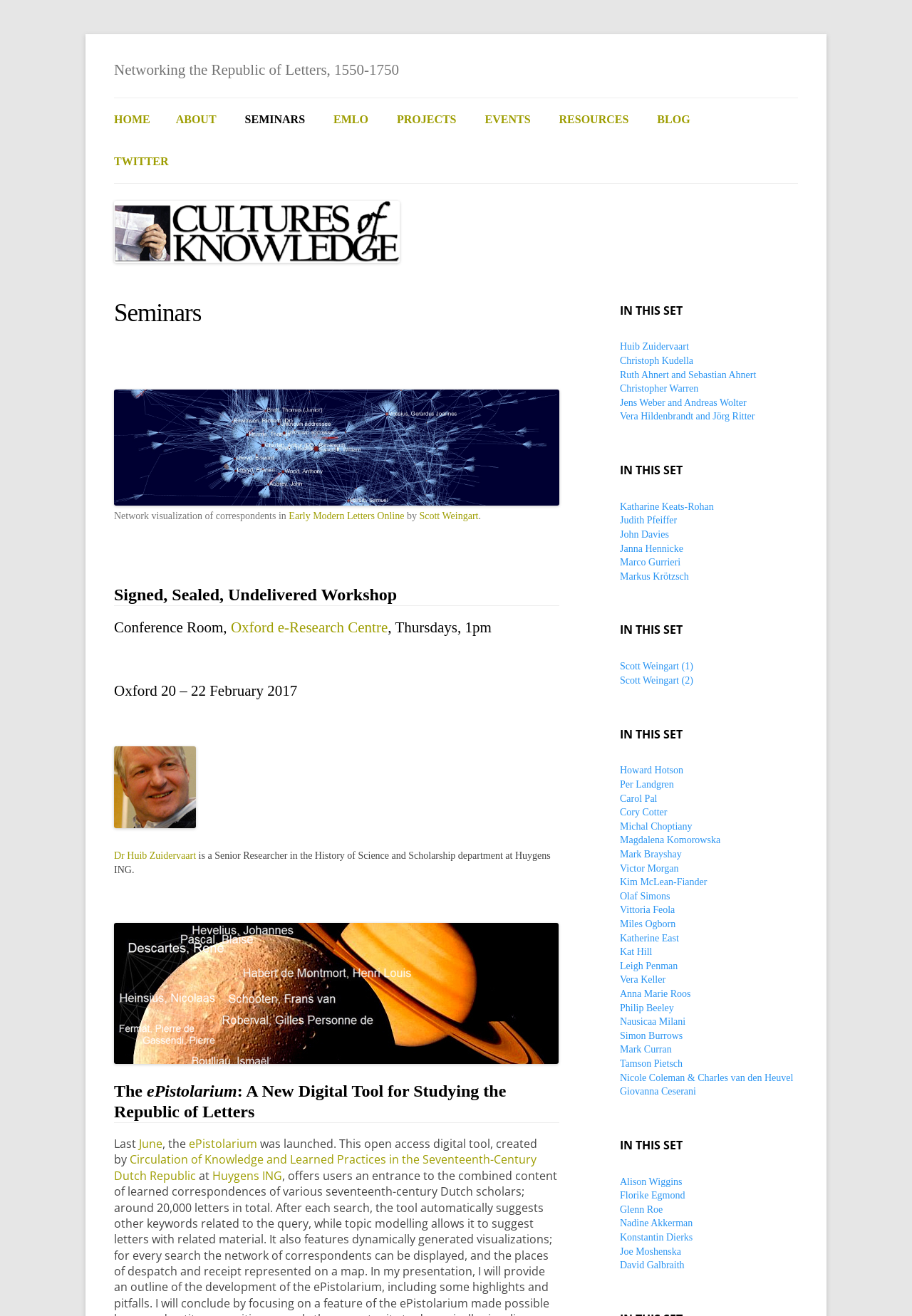What is the name of the researcher who created the ePistolarium?
Using the image, provide a concise answer in one word or a short phrase.

Huib Zuidervaart